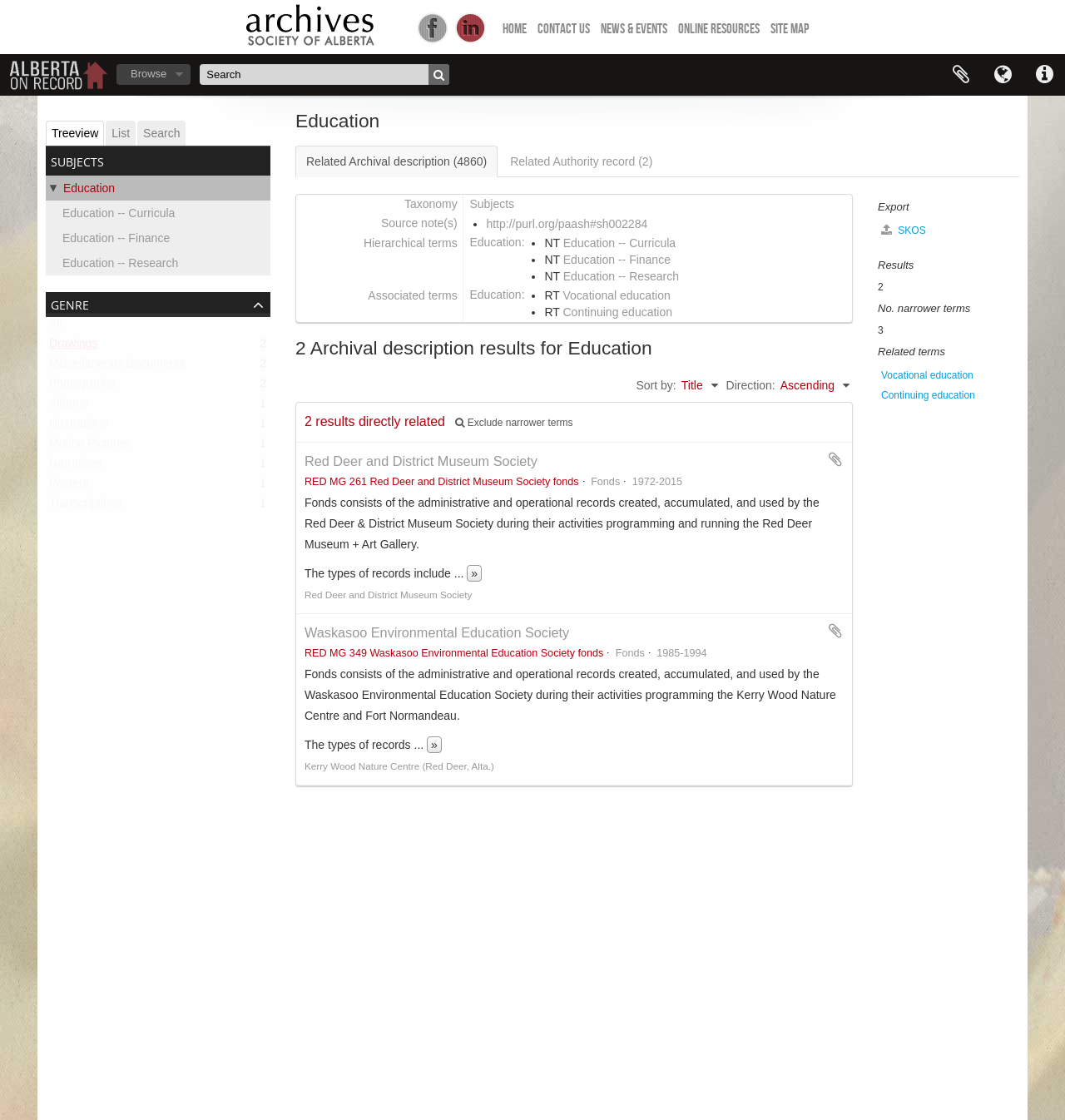Using the format (top-left x, top-left y, bottom-right x, bottom-right y), provide the bounding box coordinates for the described UI element. All values should be floating point numbers between 0 and 1: Related Authority record (2)

[0.469, 0.13, 0.623, 0.158]